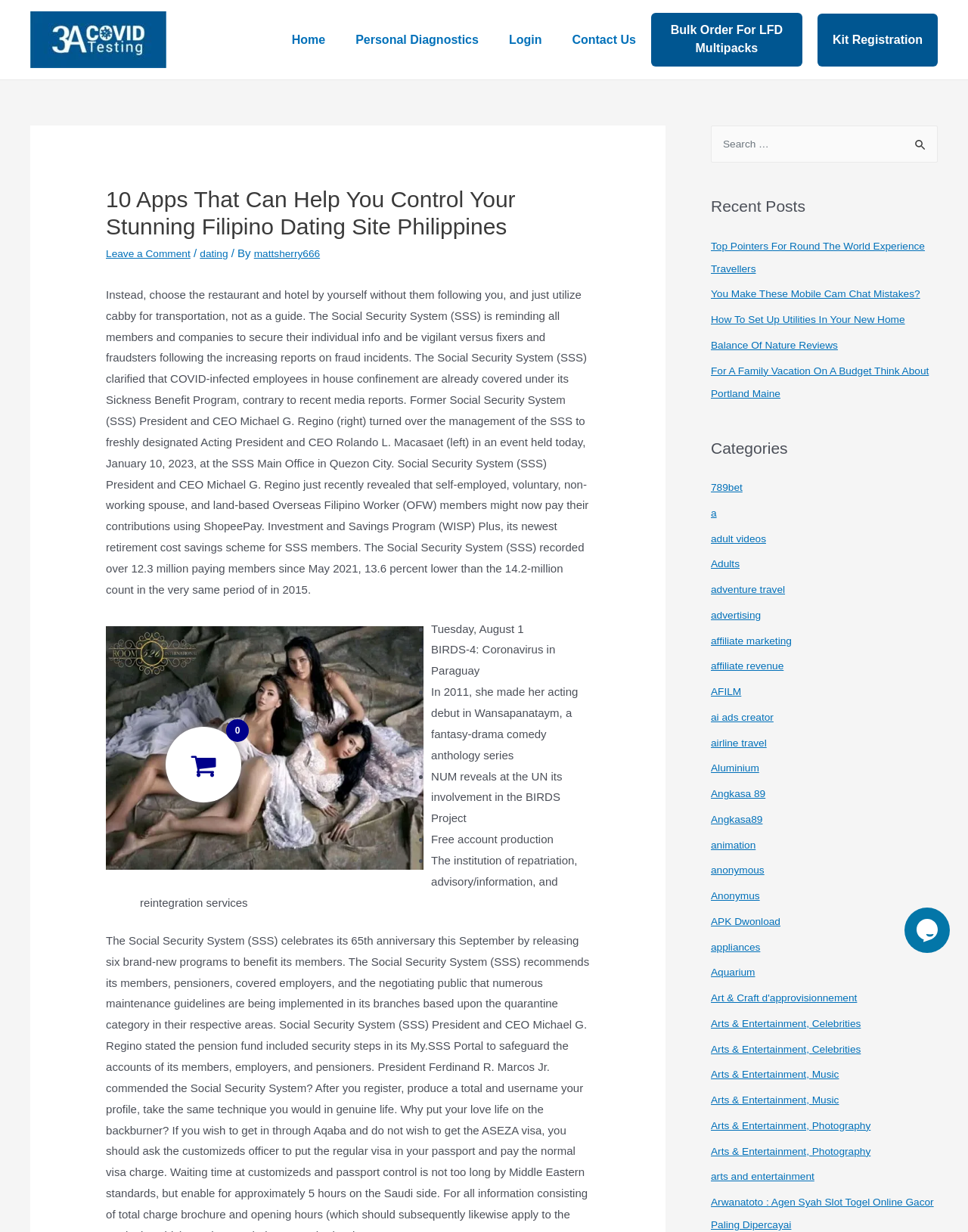Based on the description "Bulk Order For LFD Multipacks", find the bounding box of the specified UI element.

[0.673, 0.01, 0.829, 0.054]